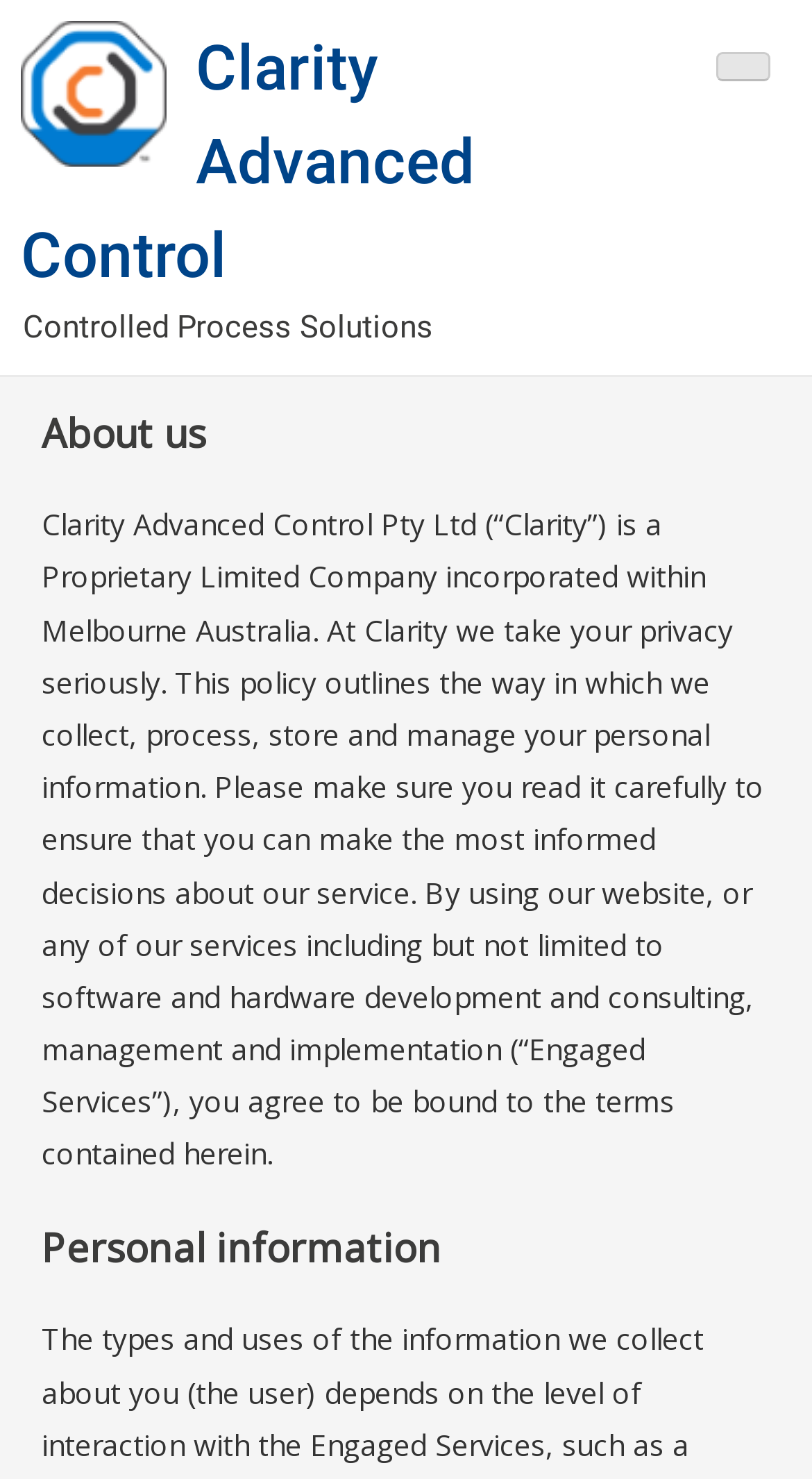Describe every aspect of the webpage in a detailed manner.

The webpage is titled "Privacy Policy – Clarity Advanced Control" and appears to be a policy page for the company Clarity Advanced Control. At the top left of the page, there is a link and an image, both with the company name "Clarity Advanced Control". Below this, there is a static text element with the phrase "Controlled Process Solutions".

On the top right side of the page, there is a button that, when expanded, reveals a menu with an "About us" heading. Below this heading, there is a lengthy paragraph of static text that outlines Clarity's privacy policy, including how they collect, process, store, and manage personal information. The text also mentions that by using their website or services, users agree to be bound to the terms outlined in the policy.

Further down the page, there is another heading titled "Personal information". The overall layout of the page is focused on presenting this important policy information in a clear and concise manner.